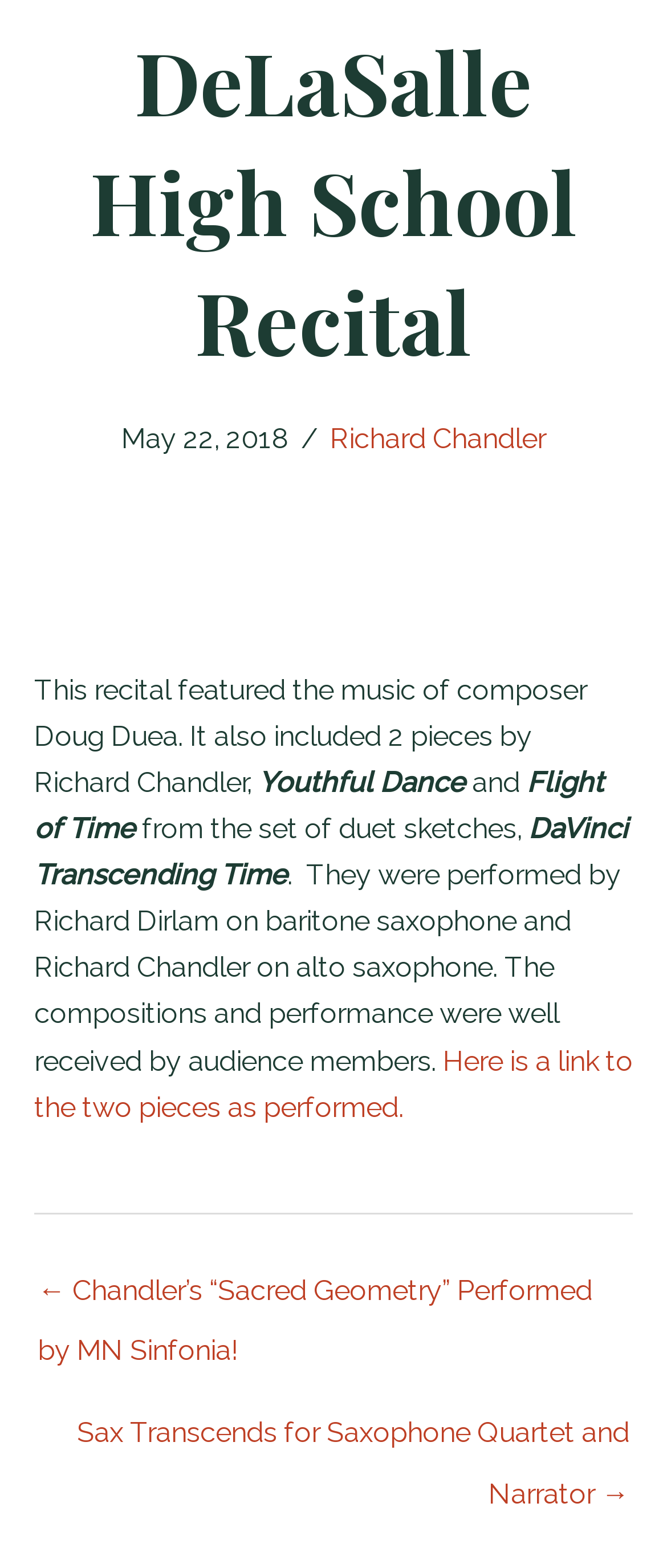Where can I find the two pieces as performed?
Using the visual information, reply with a single word or short phrase.

Here is a link